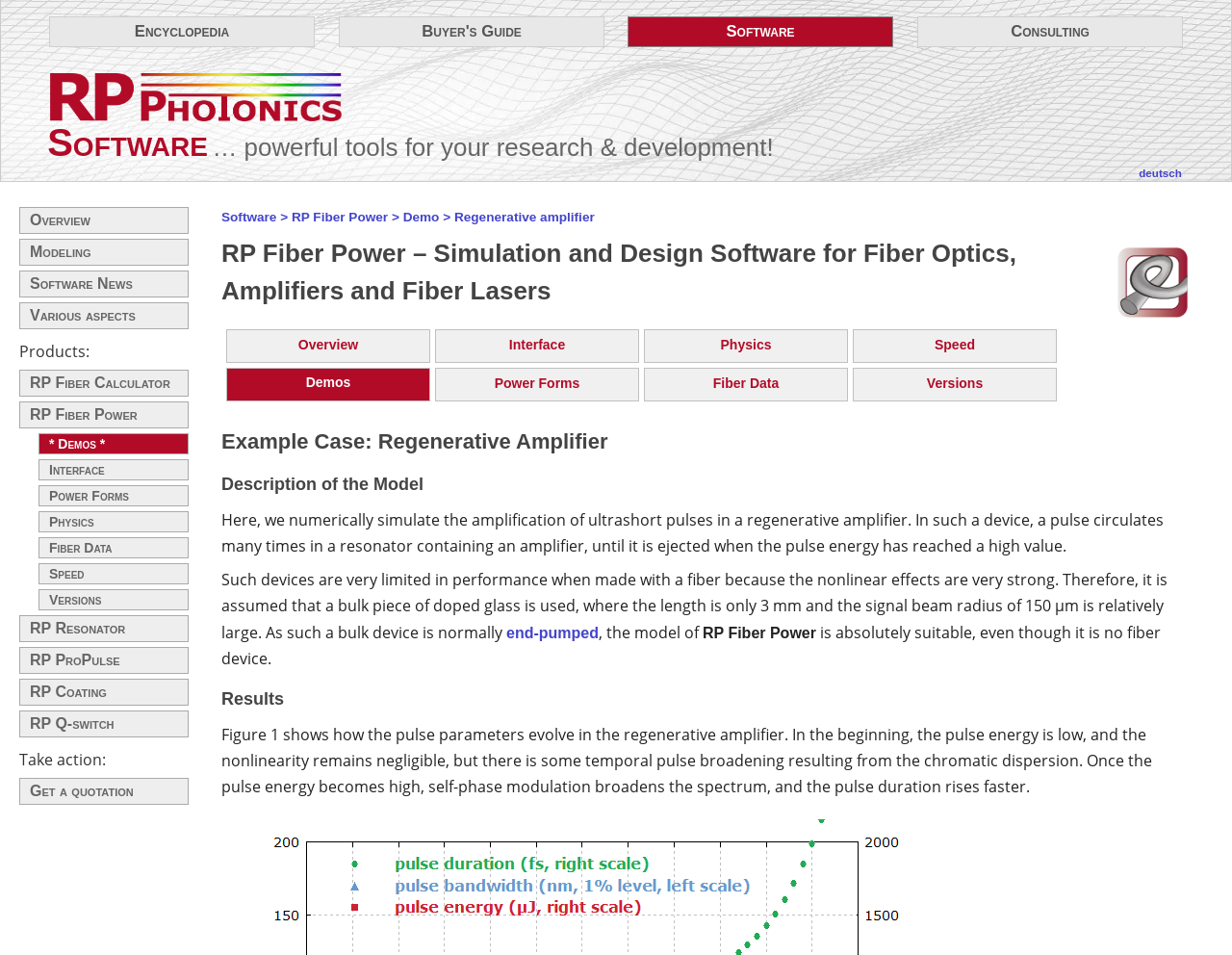What is the purpose of the regenerative amplifier?
Please answer using one word or phrase, based on the screenshot.

Amplify ultrashort pulses